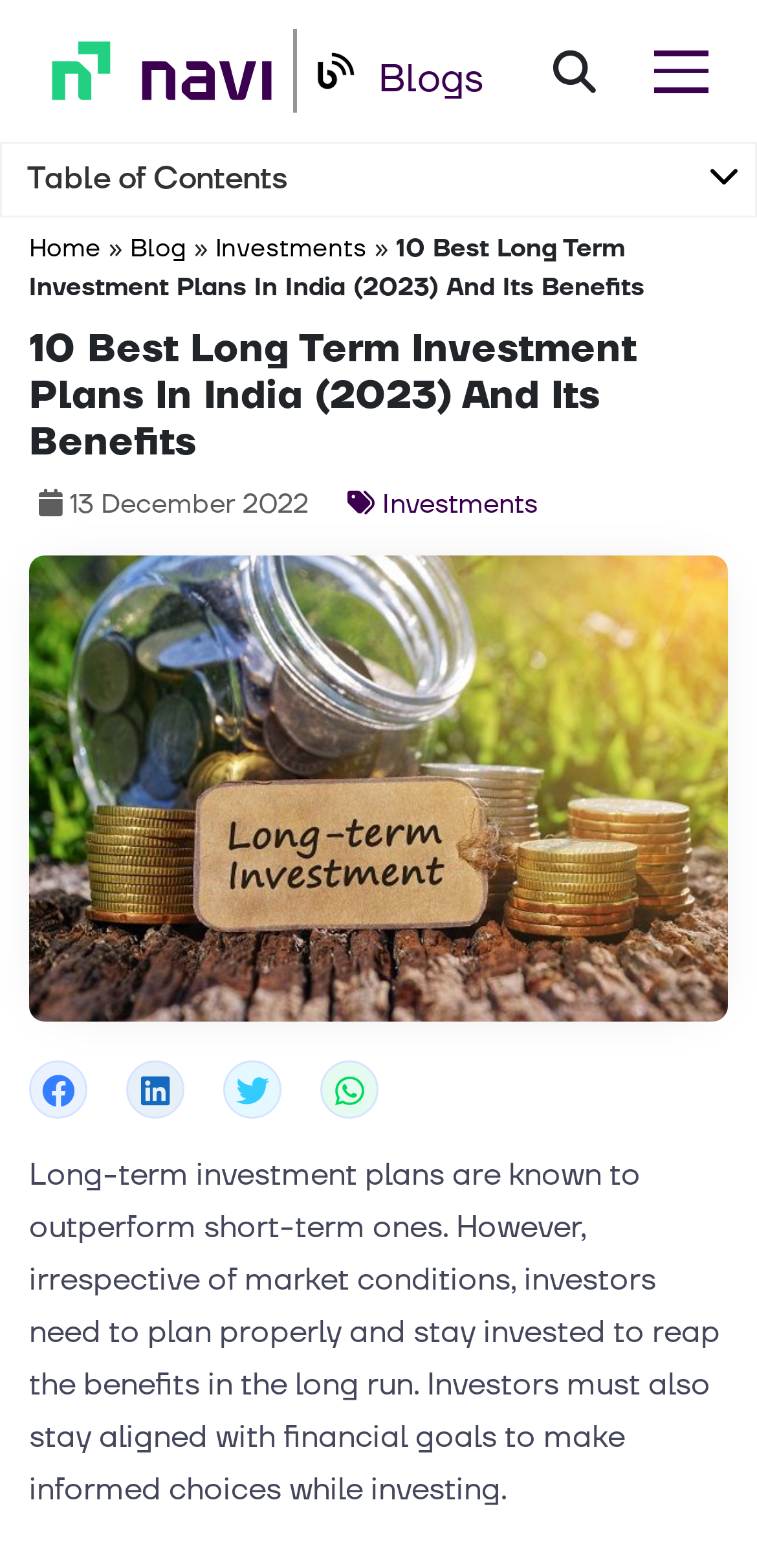Could you indicate the bounding box coordinates of the region to click in order to complete this instruction: "Click the NAVI-pedia link".

[0.064, 0.032, 0.387, 0.056]